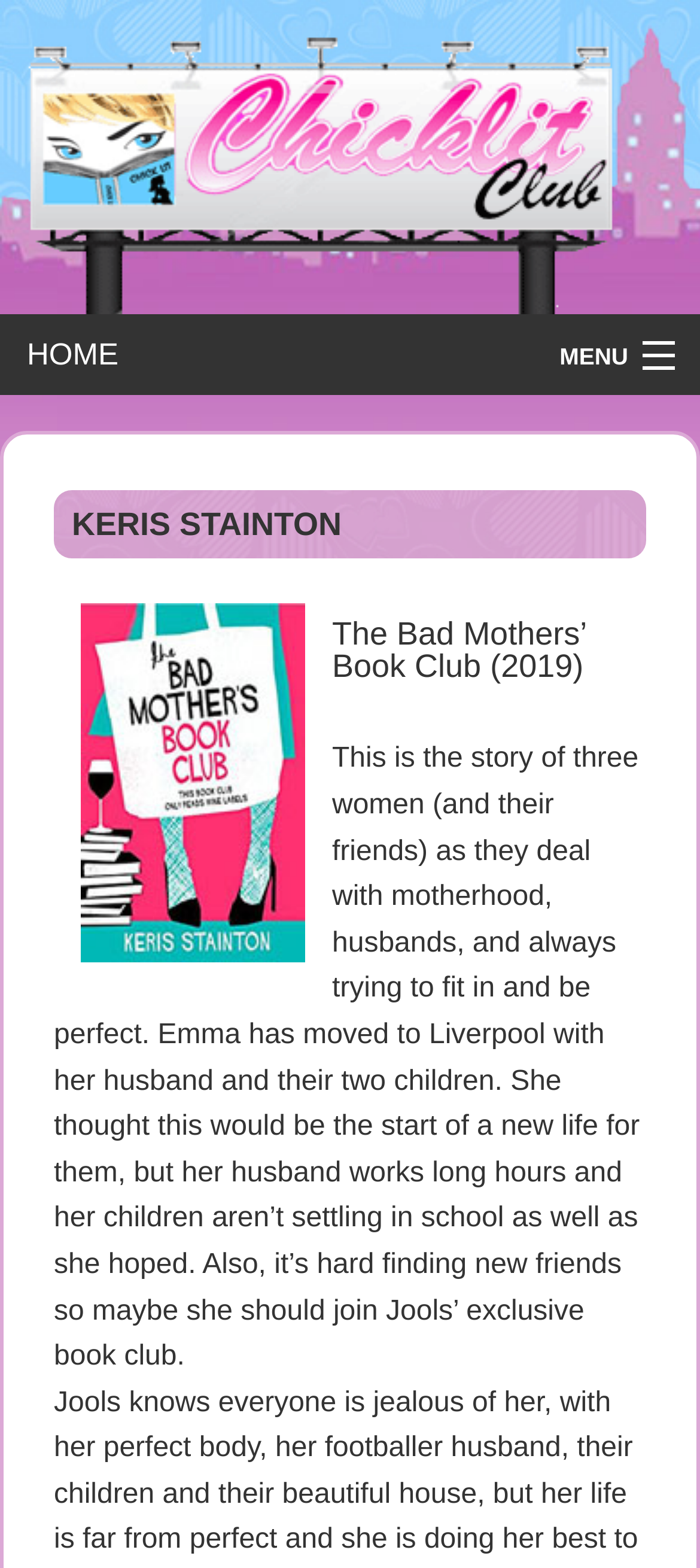Pinpoint the bounding box coordinates for the area that should be clicked to perform the following instruction: "Click The Bad Mothers’ Book Club (2019)".

[0.077, 0.394, 0.923, 0.436]